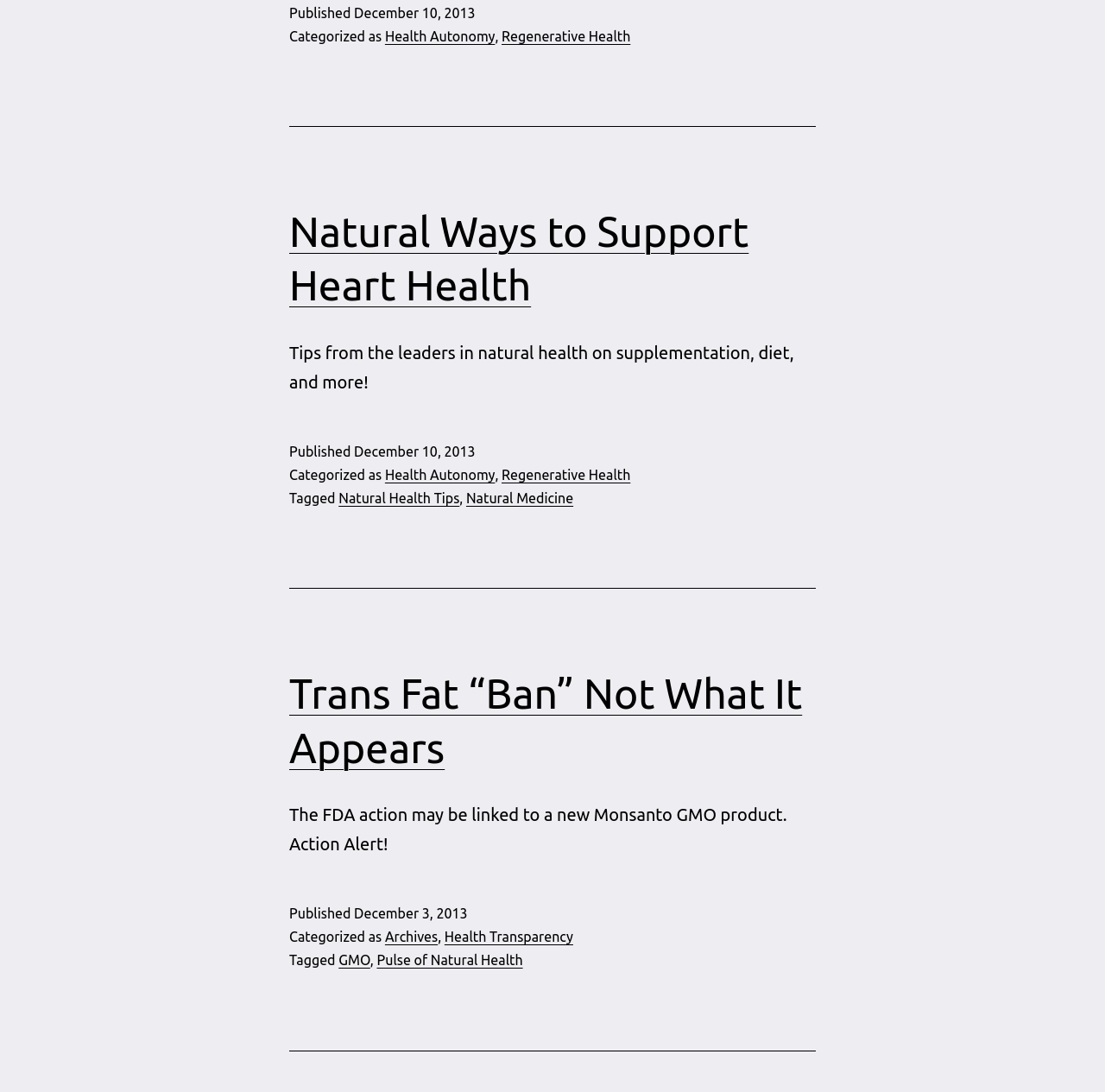Determine the bounding box coordinates of the region to click in order to accomplish the following instruction: "Click on the 'Natural Ways to Support Heart Health' link". Provide the coordinates as four float numbers between 0 and 1, specifically [left, top, right, bottom].

[0.262, 0.19, 0.678, 0.282]